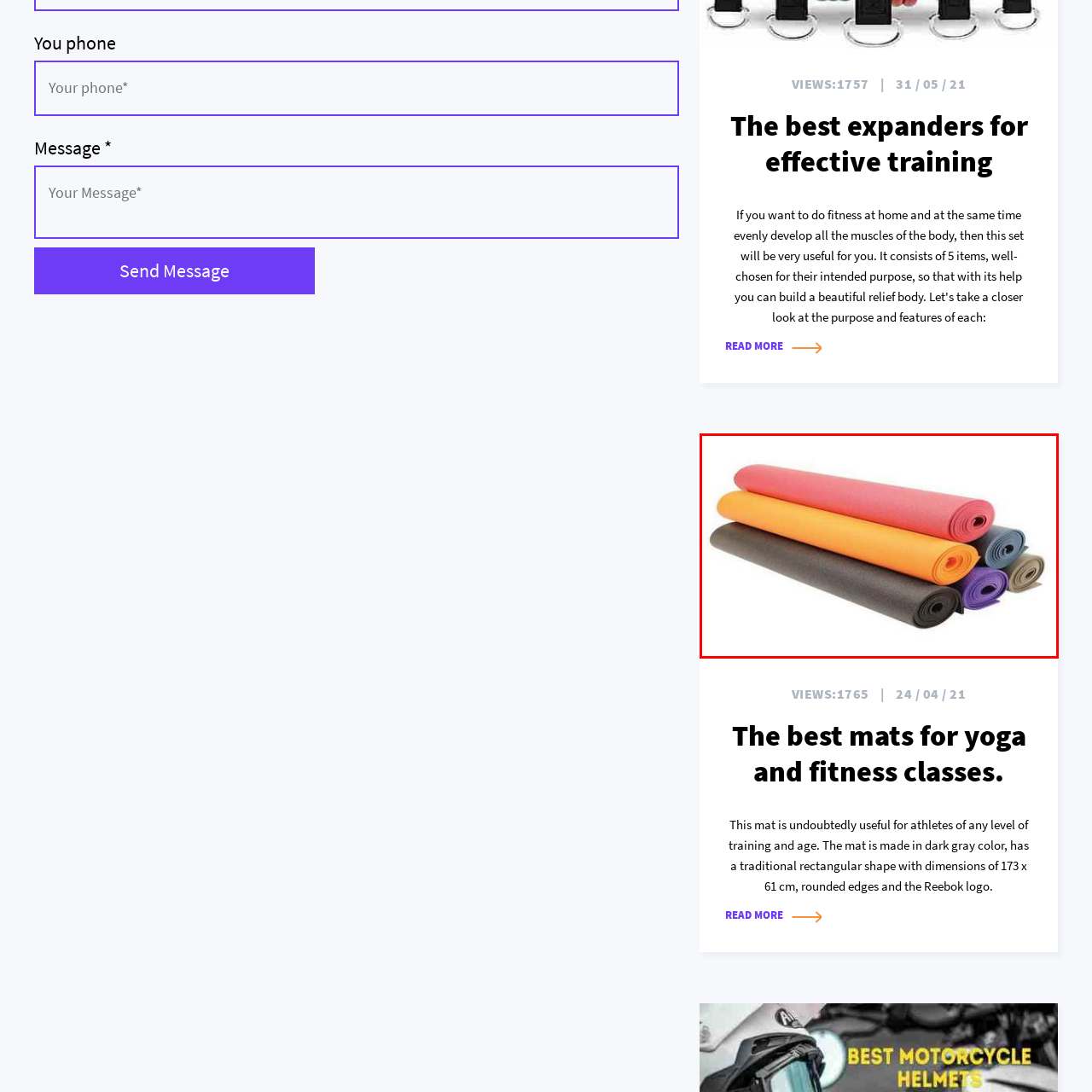Describe all the elements and activities occurring in the red-outlined area of the image extensively.

The image features a collection of five yoga mats arranged in a stack, showcasing a vibrant and diverse color palette. The mats include a bright pink at the top, followed by an orange mat, and a darker gray mat at the bottom, with two additional mats visible in darker shades, including purple and brown. These mats are typically utilized in fitness classes and are designed to provide comfort and stability during various exercises. The overall presentation suggests a quality product ideal for athletes of all levels, emphasizing durability and style for both casual practitioners and serious fitness enthusiasts.